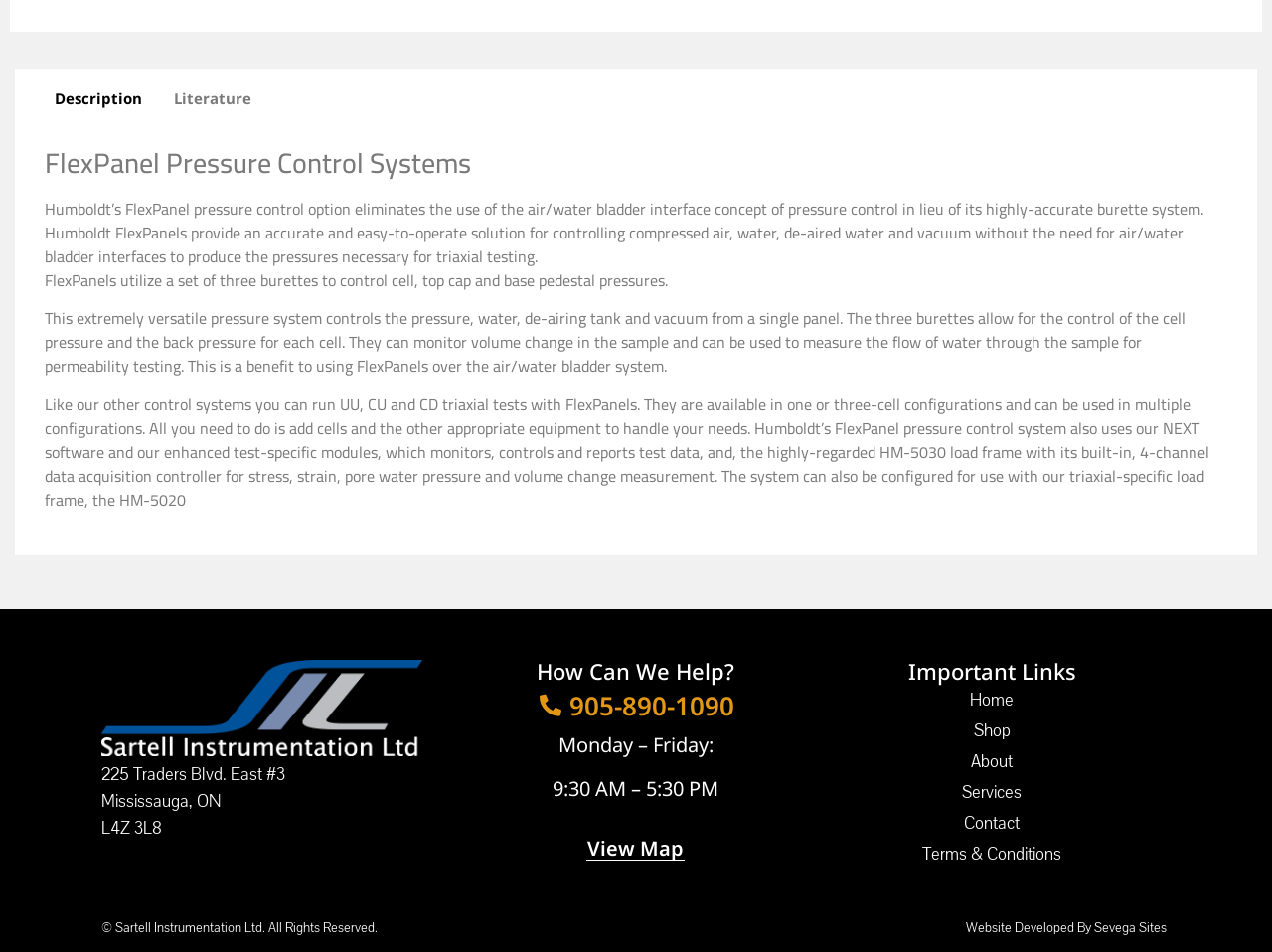Provide the bounding box coordinates of the HTML element described as: "View Map". The bounding box coordinates should be four float numbers between 0 and 1, i.e., [left, top, right, bottom].

[0.461, 0.88, 0.539, 0.904]